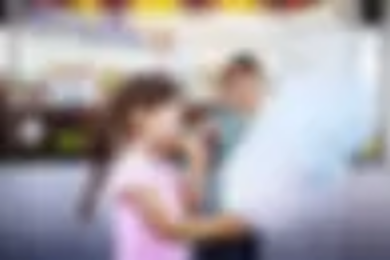Give a detailed explanation of what is happening in the image.

In this lively scene, a young girl enjoys a fluffy cotton candy treat, her expression filled with delight as she takes a bite. She is wearing a light pink shirt and stands in the foreground, while a boy can be seen behind her, seemingly captivated by the sugary spectacle around them. The vibrant atmosphere suggests a festive event, likely an outdoor fair or carnival, where the scent of sweet treats and laughter fill the air. Colorful decorations and other snack options hint at a variety of fun activities awaiting attendees. This image perfectly captures a moment of childhood joy and indulgence in a playful setting.